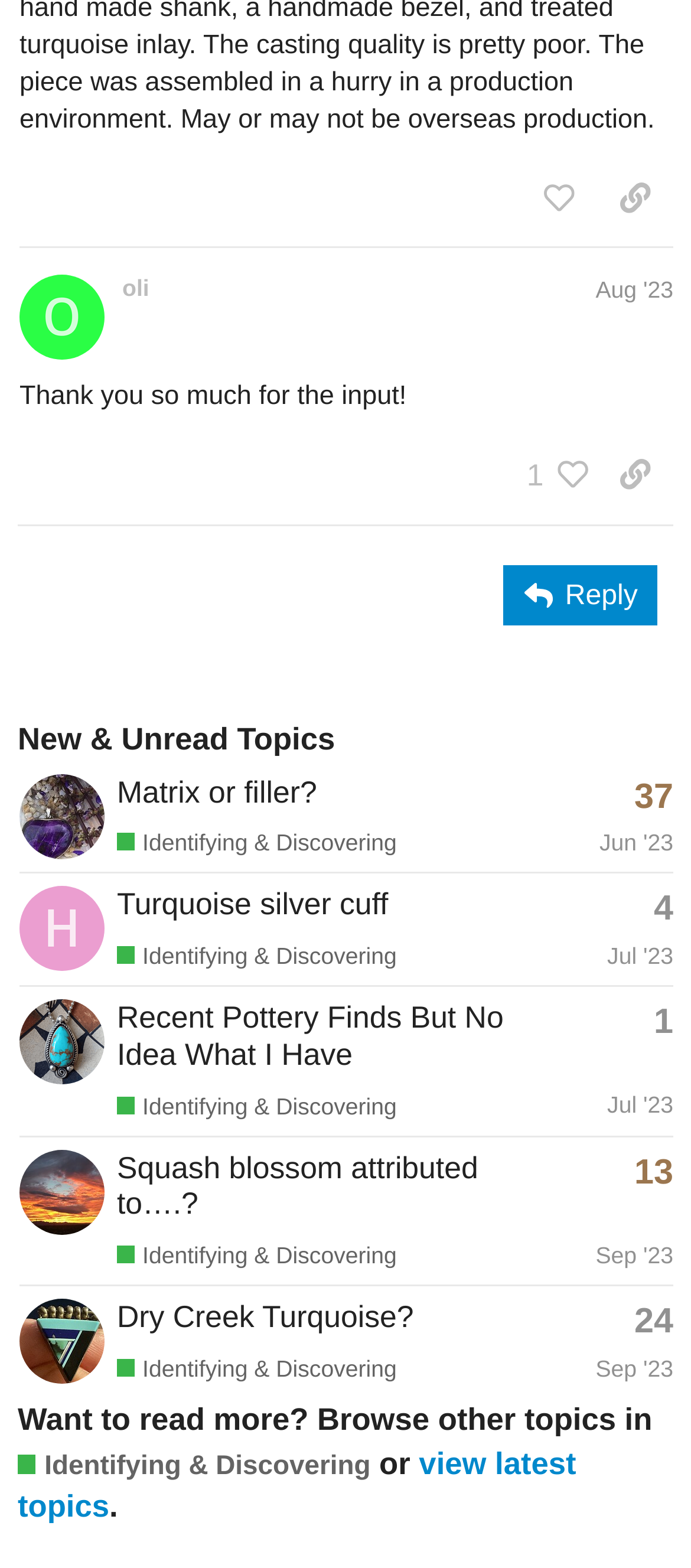Identify and provide the bounding box coordinates of the UI element described: "Review". The coordinates should be formatted as [left, top, right, bottom], with each number being a float between 0 and 1.

None